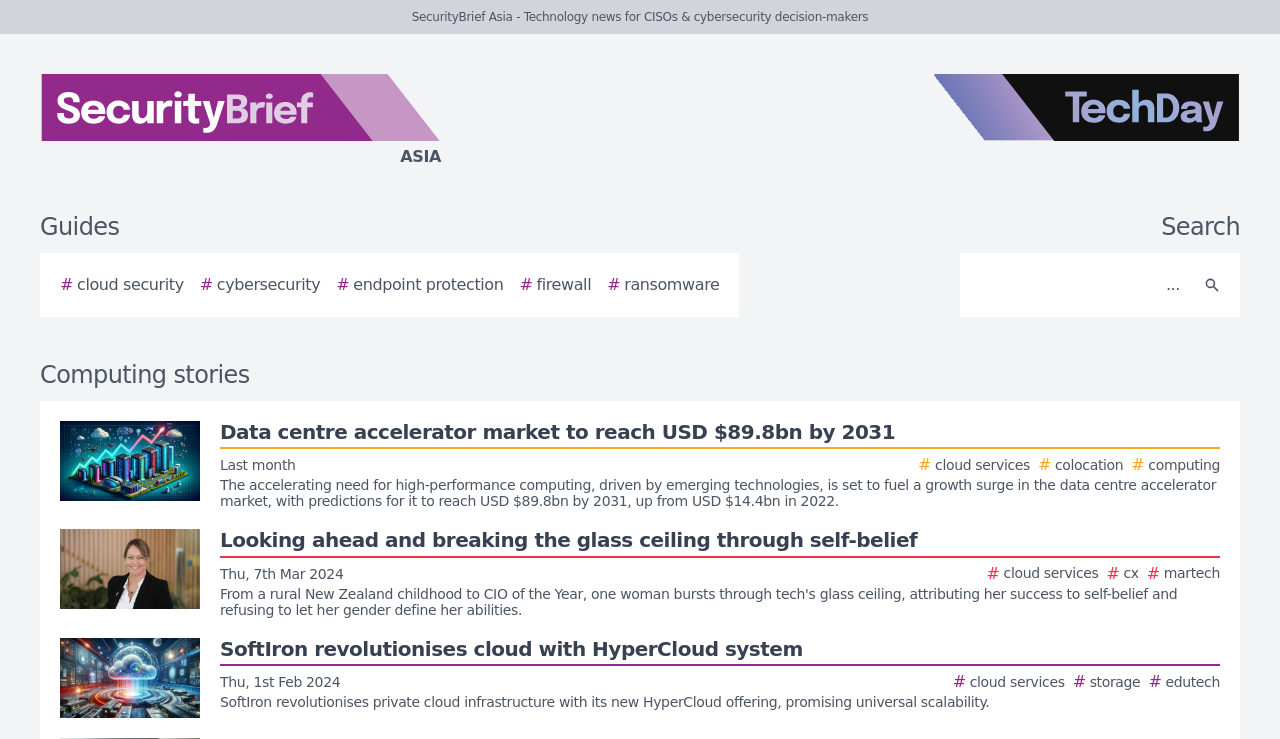Please find the bounding box for the following UI element description. Provide the coordinates in (top-left x, top-left y, bottom-right x, bottom-right y) format, with values between 0 and 1: Log in

None